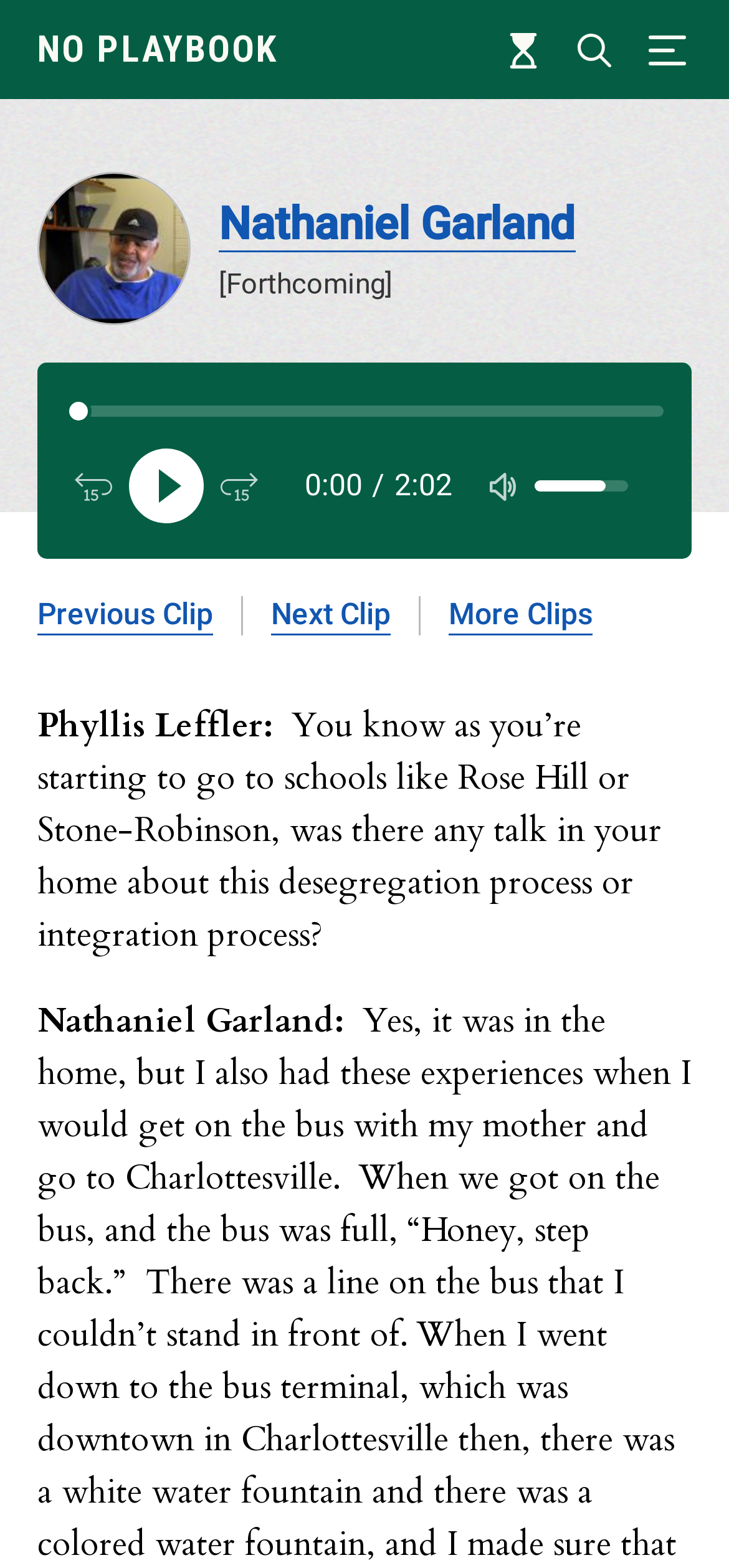How many links are there in the main navigation section?
Look at the image and respond with a one-word or short phrase answer.

3